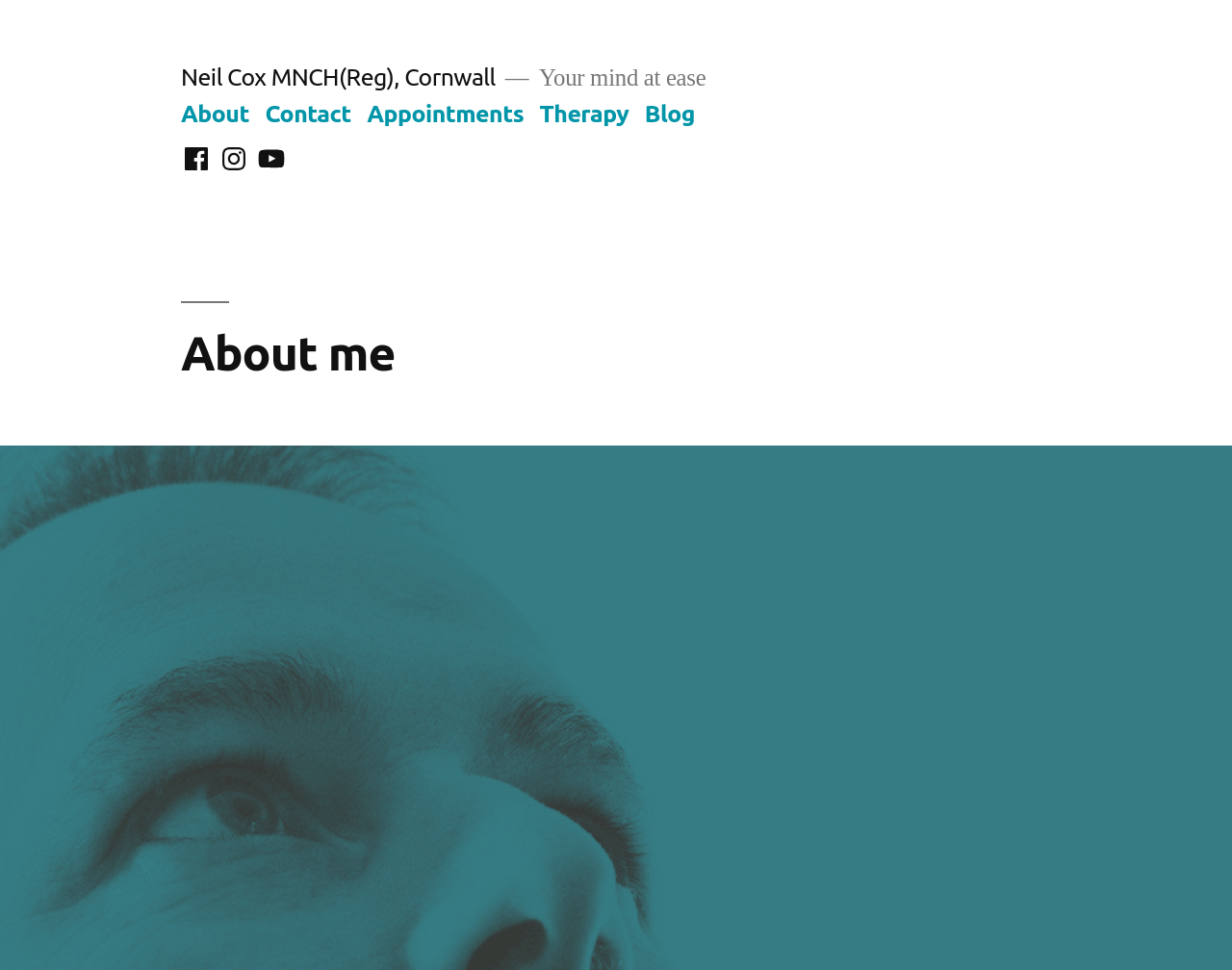Find the bounding box coordinates of the area that needs to be clicked in order to achieve the following instruction: "Search for something". The coordinates should be specified as four float numbers between 0 and 1, i.e., [left, top, right, bottom].

None